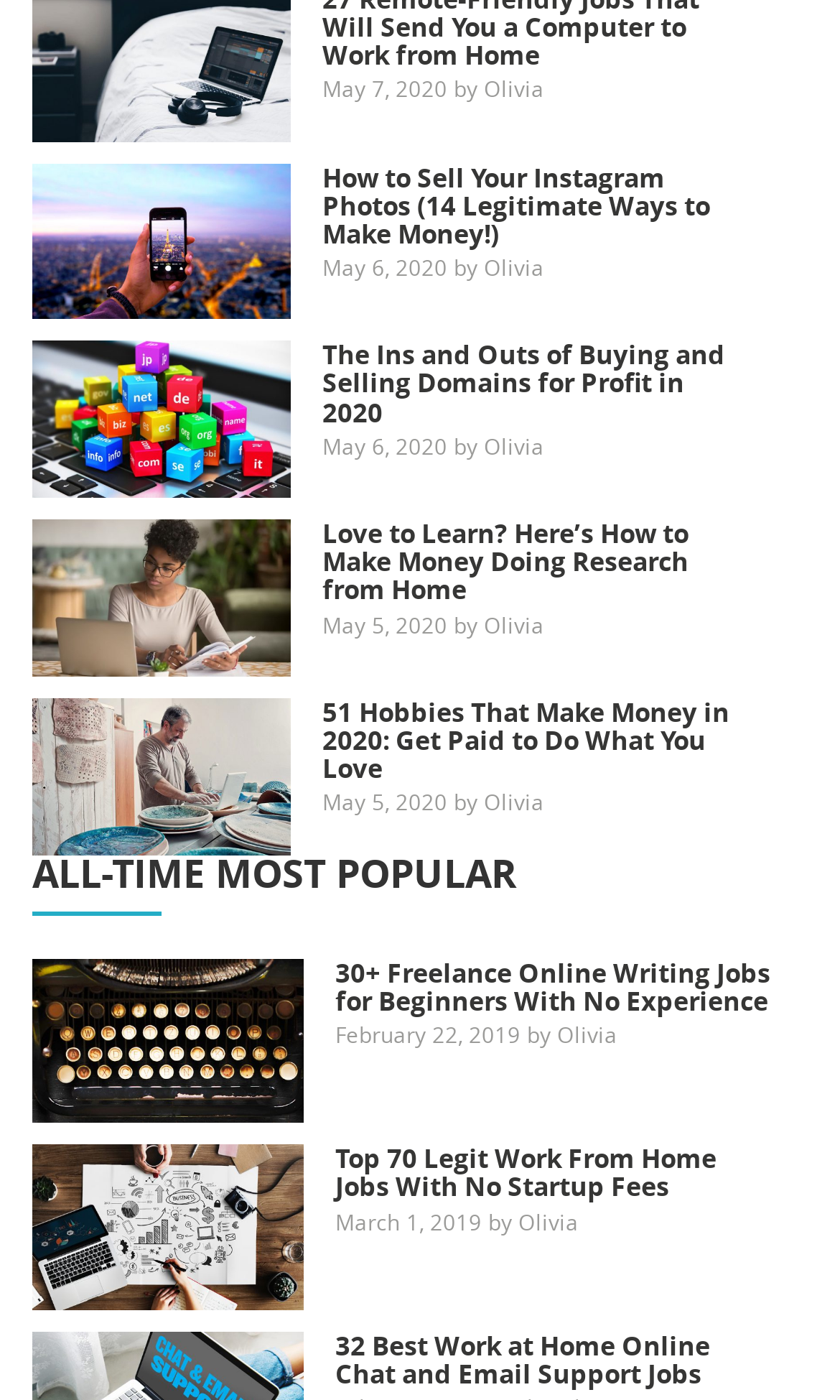Analyze the image and give a detailed response to the question:
What is the topic of the first article?

The topic of the first article is 'Top 10 Best Paid Online Focus Group Companies You Need in 2020', as indicated by the heading and image at the top of the webpage.